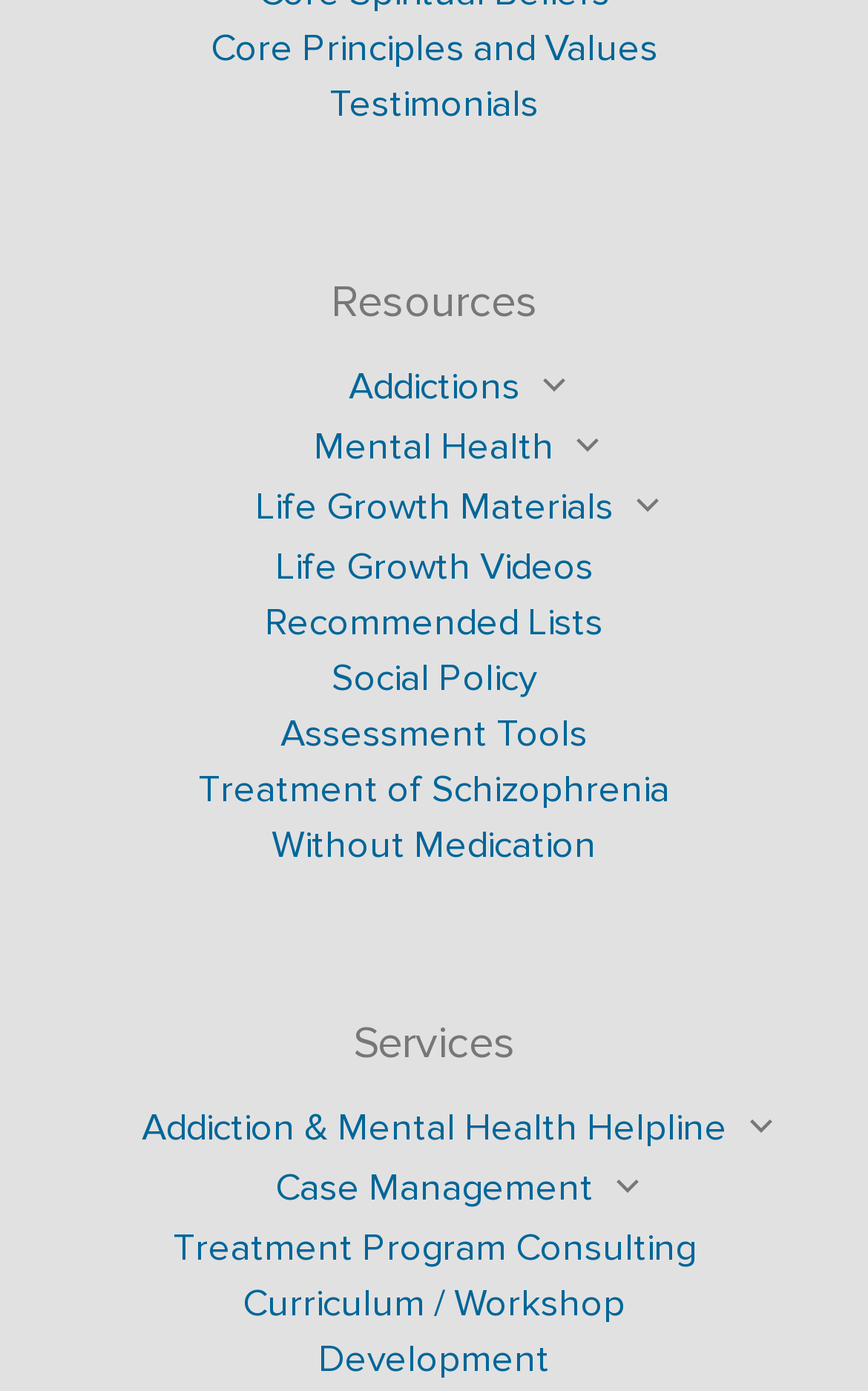Based on the image, please elaborate on the answer to the following question:
What is the purpose of the 'Online Clinical Assessment Form' link?

The link 'Online Clinical Assessment Form' is likely intended to provide a convenient and accessible way for individuals to complete a clinical assessment, potentially as a step towards seeking treatment or support.